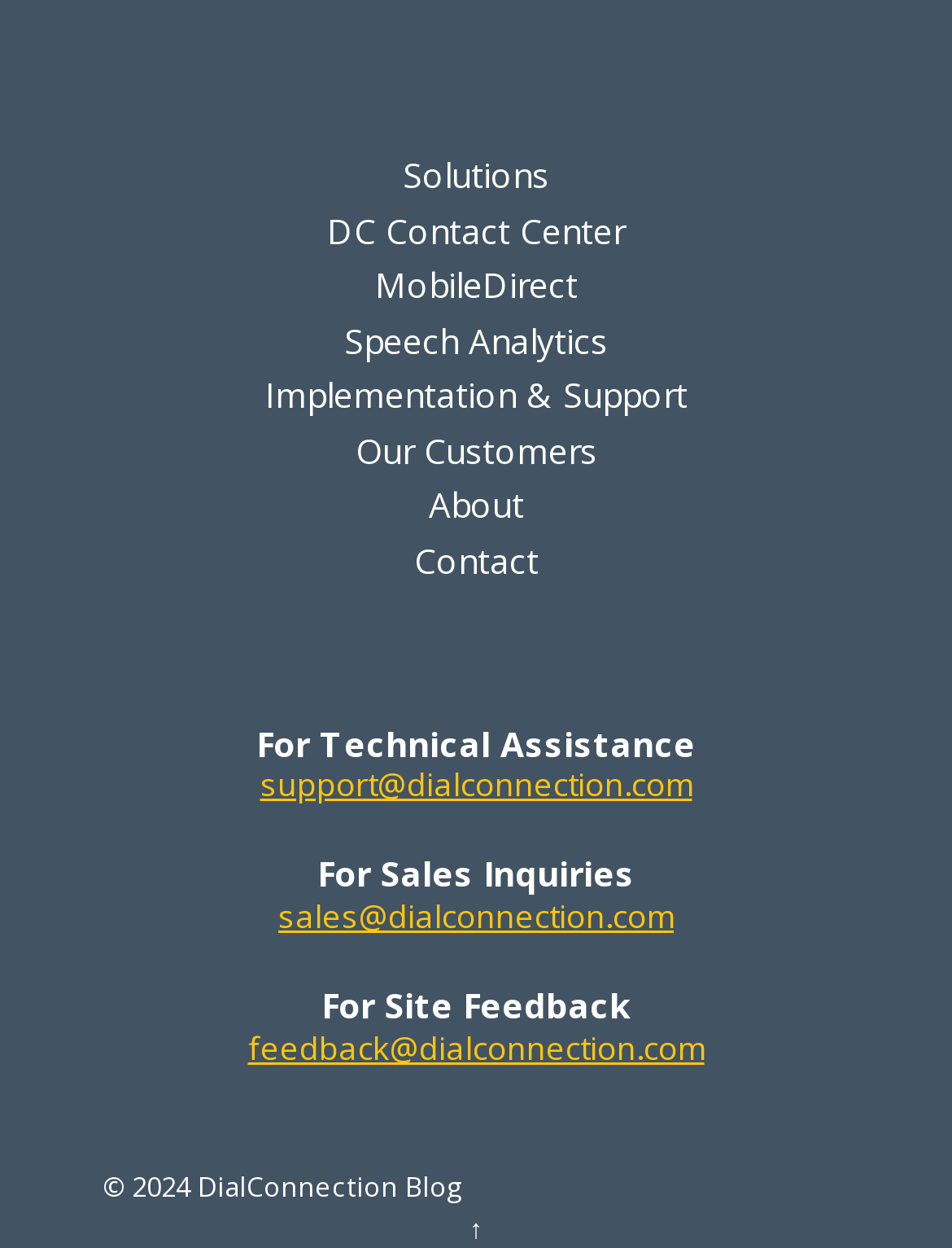Predict the bounding box coordinates for the UI element described as: "↑". The coordinates should be four float numbers between 0 and 1, presented as [left, top, right, bottom].

[0.493, 0.968, 0.507, 0.997]